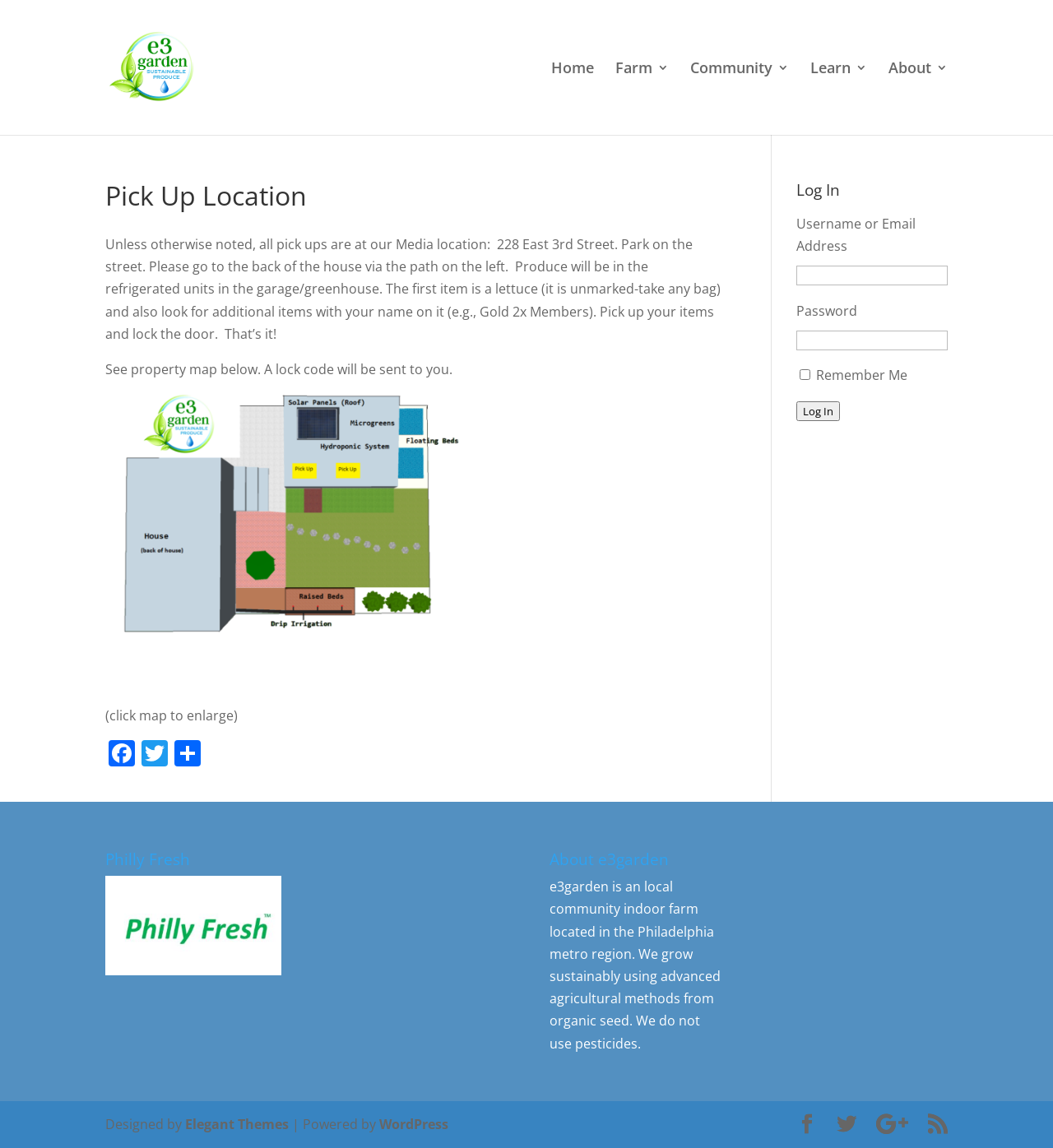Please determine the bounding box coordinates of the element to click on in order to accomplish the following task: "Visit the Facebook page". Ensure the coordinates are four float numbers ranging from 0 to 1, i.e., [left, top, right, bottom].

[0.1, 0.645, 0.131, 0.67]